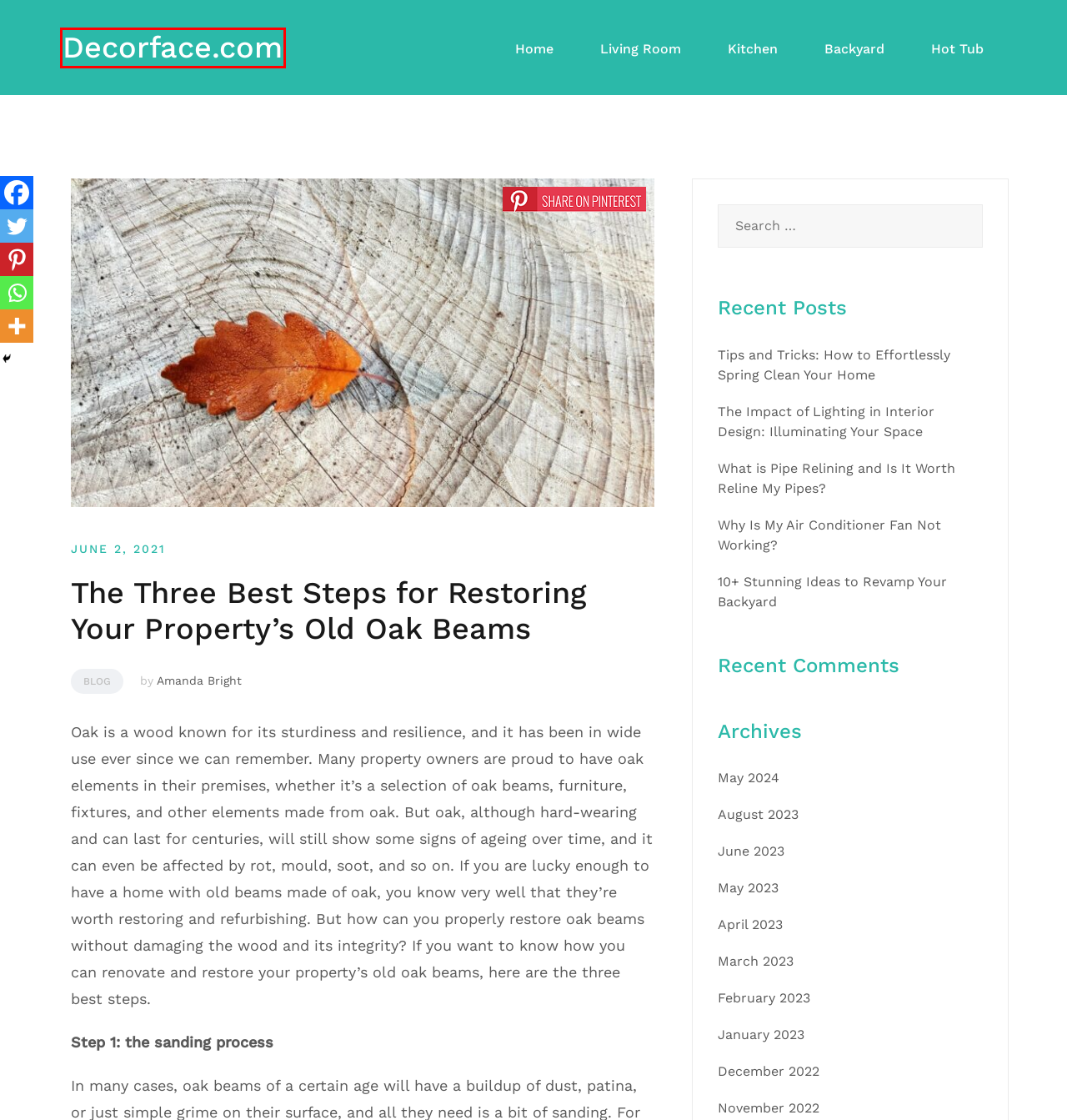A screenshot of a webpage is provided, featuring a red bounding box around a specific UI element. Identify the webpage description that most accurately reflects the new webpage after interacting with the selected element. Here are the candidates:
A. June 2023 - Decorface.com
B. March 2023 - Decorface.com
C. January 2023 - Decorface.com
D. Blog Archives - Decorface.com
E. Decorface.com -
F. Amanda Bright, Author at Decorface.com
G. December 2022 - Decorface.com
H. November 2022 - Decorface.com

E